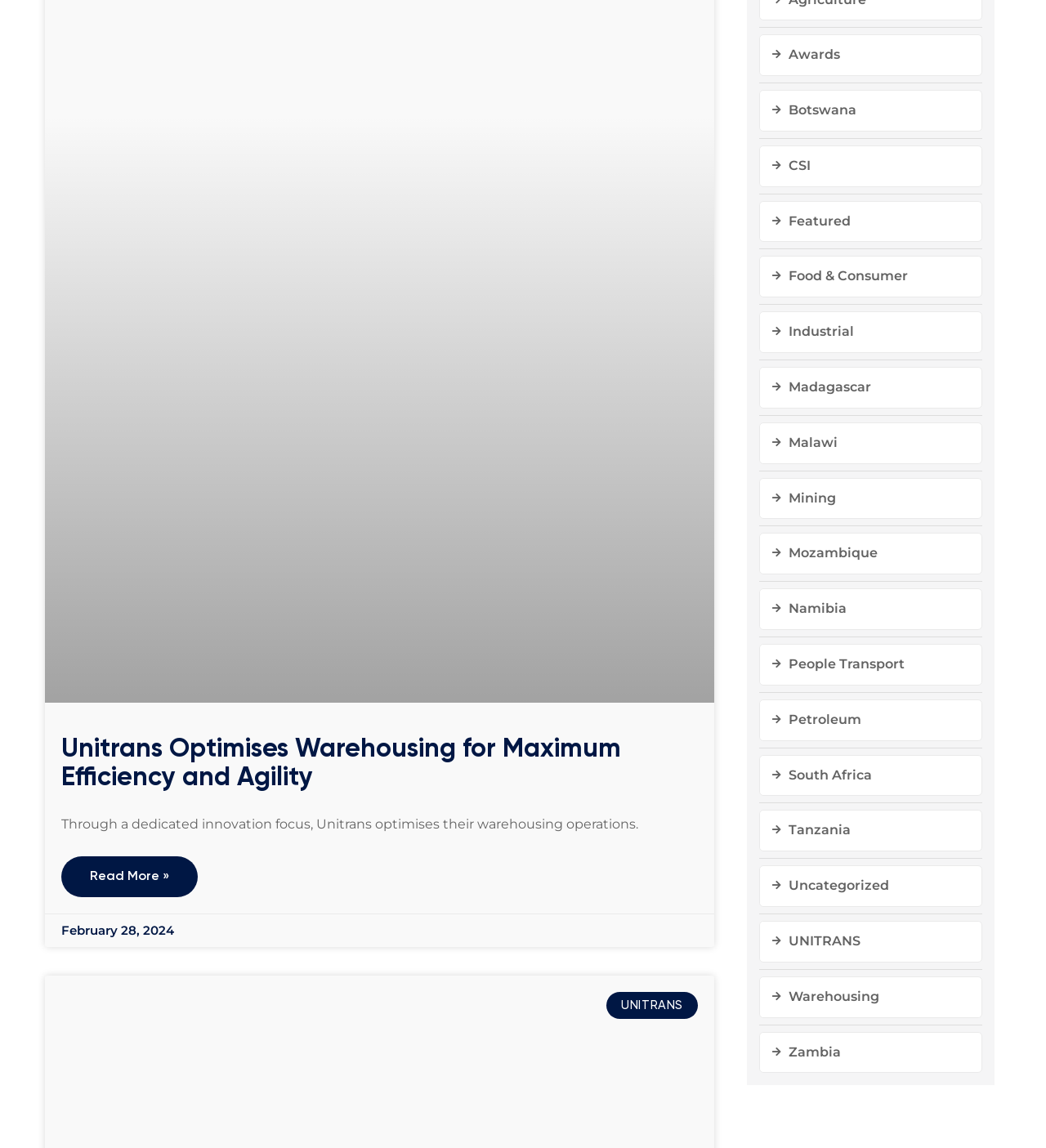Observe the image and answer the following question in detail: What is the date mentioned in the article?

The date mentioned in the article is February 28, 2024, which can be found in the StaticText element at coordinates [0.059, 0.804, 0.166, 0.817].